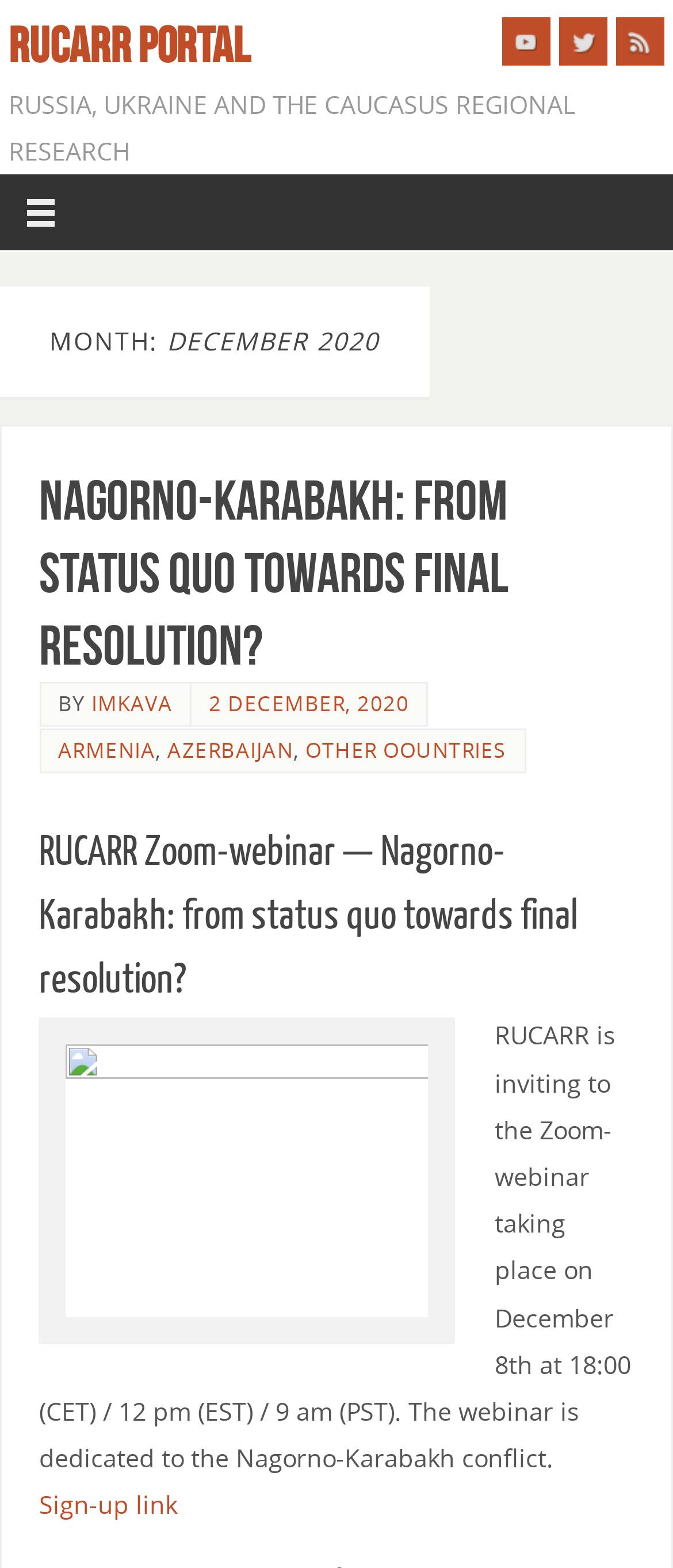Pinpoint the bounding box coordinates for the area that should be clicked to perform the following instruction: "Visit YouTube".

[0.746, 0.011, 0.818, 0.042]